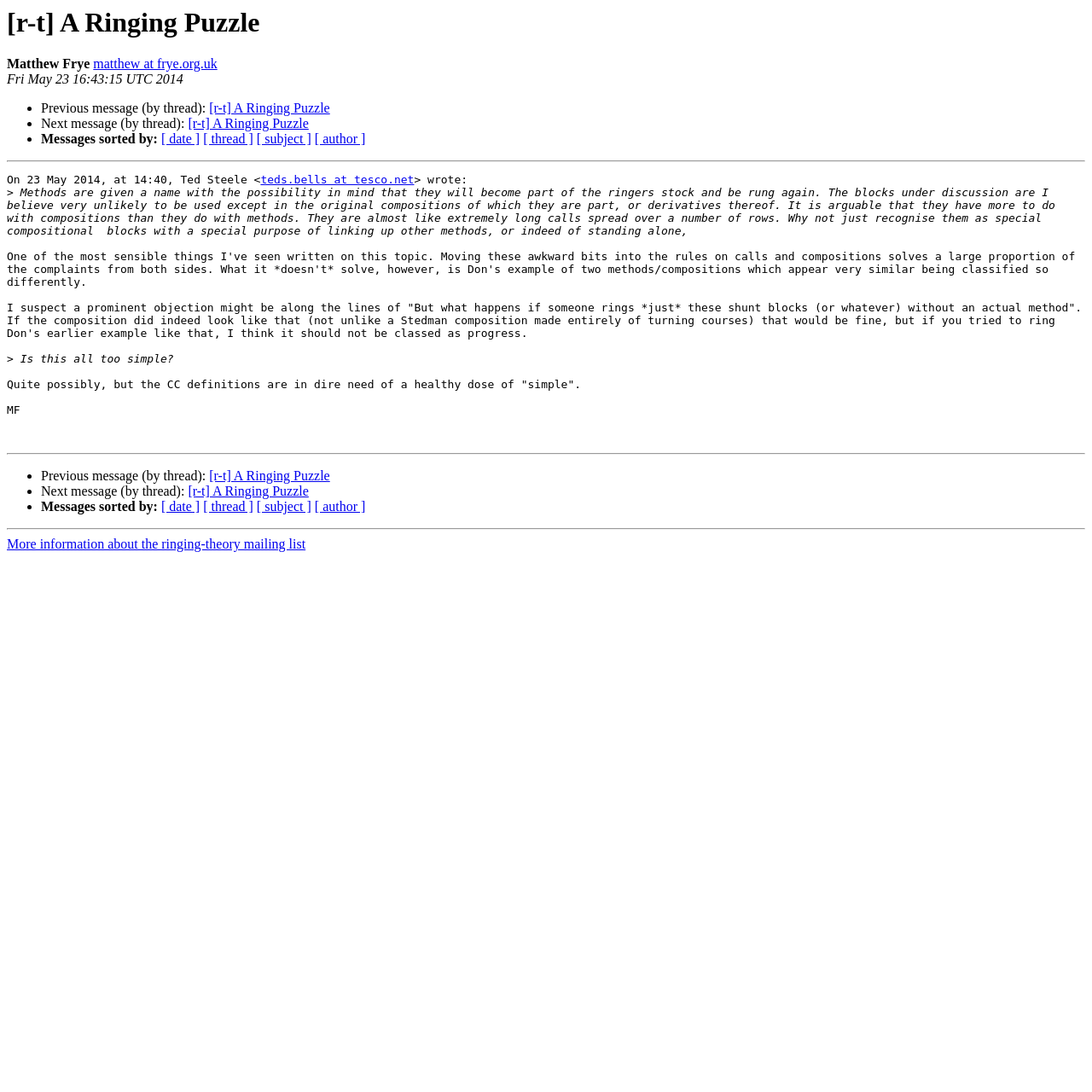Determine the title of the webpage and give its text content.

[r-t] A Ringing Puzzle